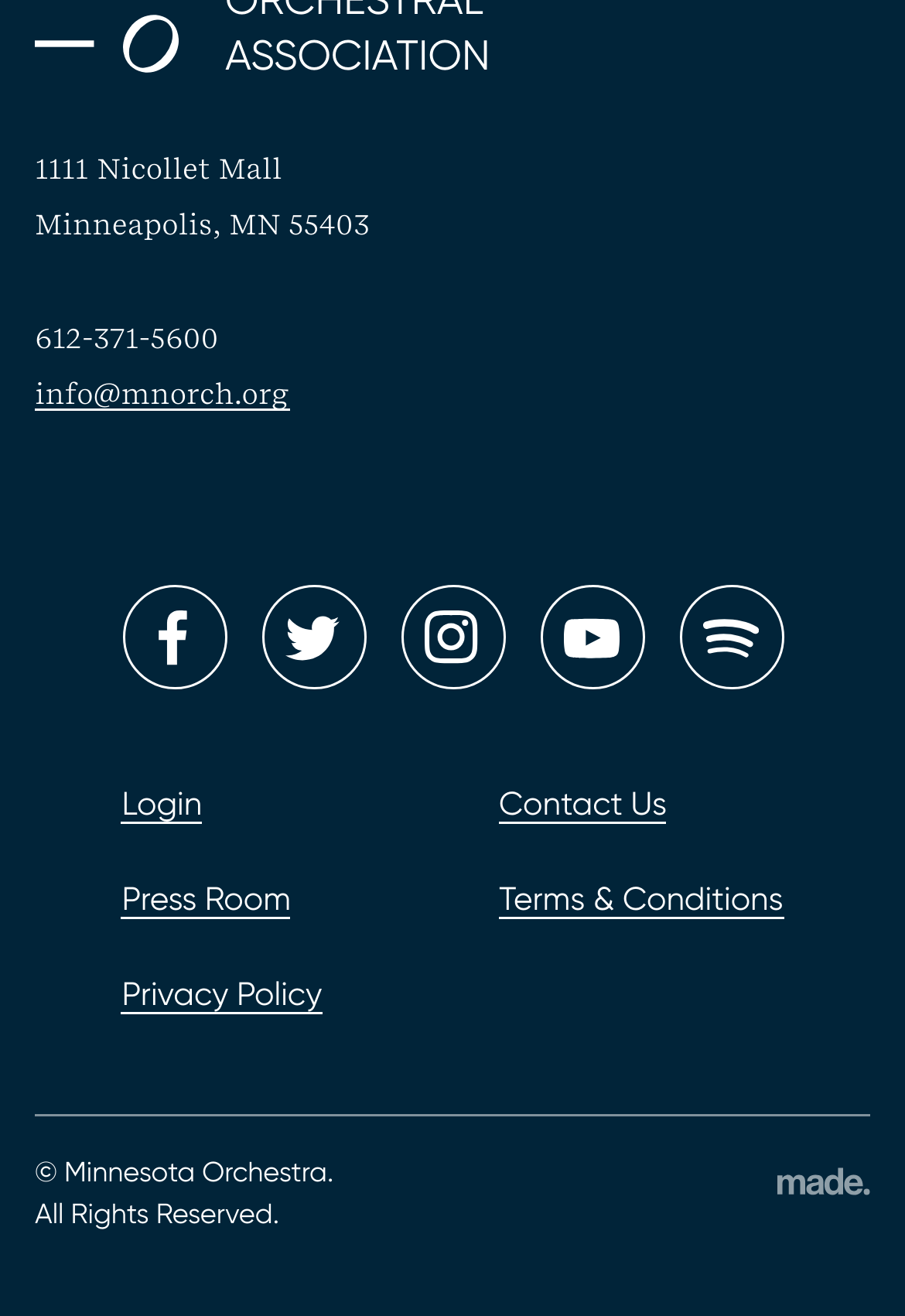Please analyze the image and provide a thorough answer to the question:
How many social media platforms can you follow the Minnesota Orchestra on?

I counted the number of social media links on the webpage, which include 'Like us on Facebook', 'Follow us on Twitter', 'Follow us on Instagram', 'Subscribe on YouTube', and 'Listen to us on Spotify'. There are 5 social media platforms in total.